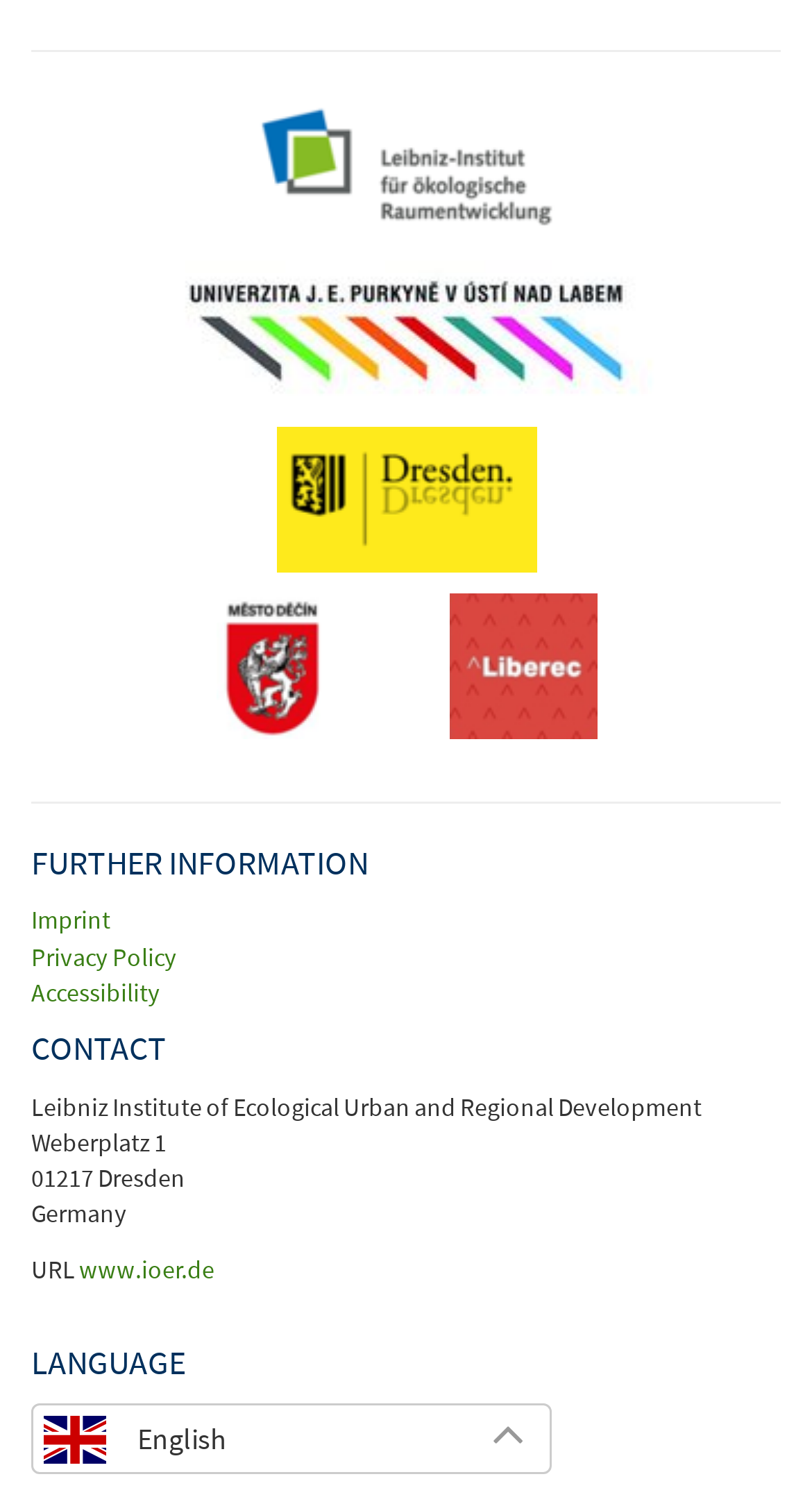Find and provide the bounding box coordinates for the UI element described here: "Privacy Policy". The coordinates should be given as four float numbers between 0 and 1: [left, top, right, bottom].

[0.038, 0.632, 0.218, 0.653]